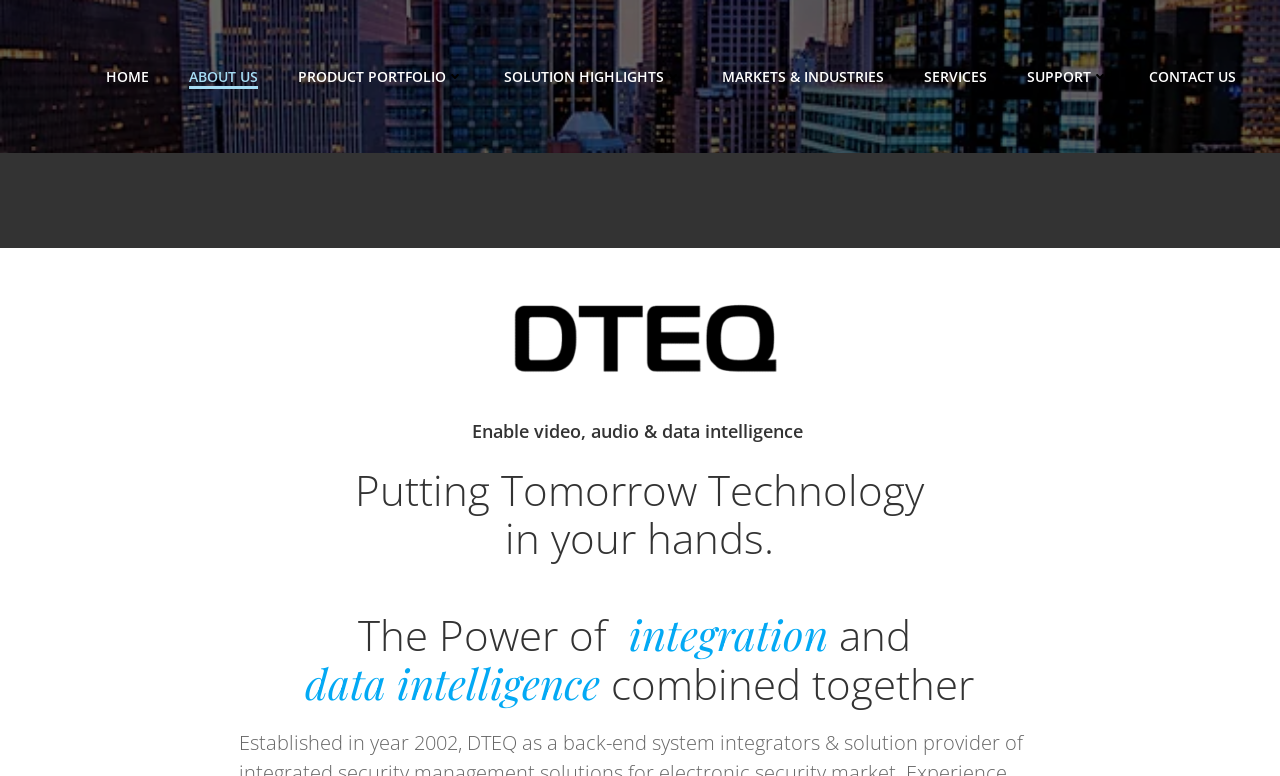Identify the bounding box coordinates of the region I need to click to complete this instruction: "go to home page".

[0.083, 0.085, 0.116, 0.112]